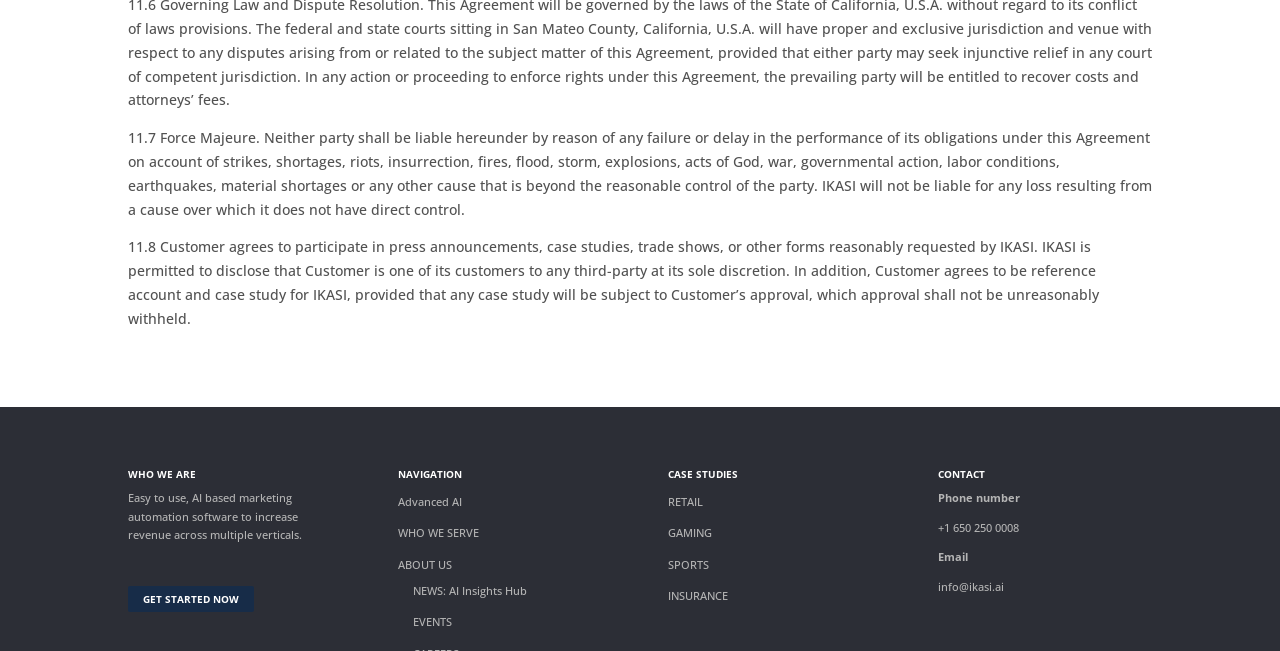Determine the bounding box for the UI element as described: "NEWS: AI Insights Hub". The coordinates should be represented as four float numbers between 0 and 1, formatted as [left, top, right, bottom].

[0.323, 0.895, 0.412, 0.918]